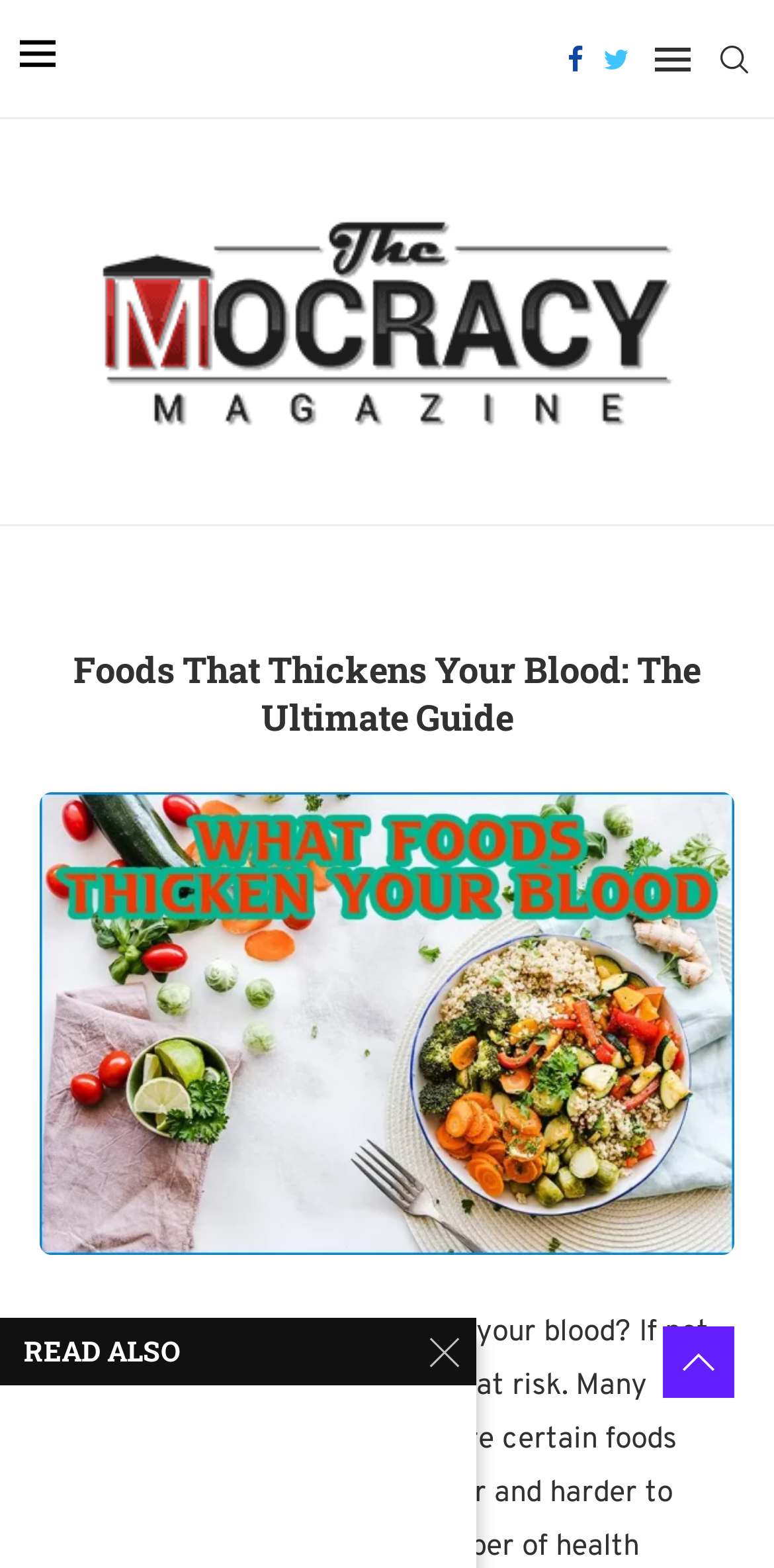Please specify the bounding box coordinates in the format (top-left x, top-left y, bottom-right x, bottom-right y), with all values as floating point numbers between 0 and 1. Identify the bounding box of the UI element described by: alt="The Mocracy"

[0.115, 0.127, 0.885, 0.284]